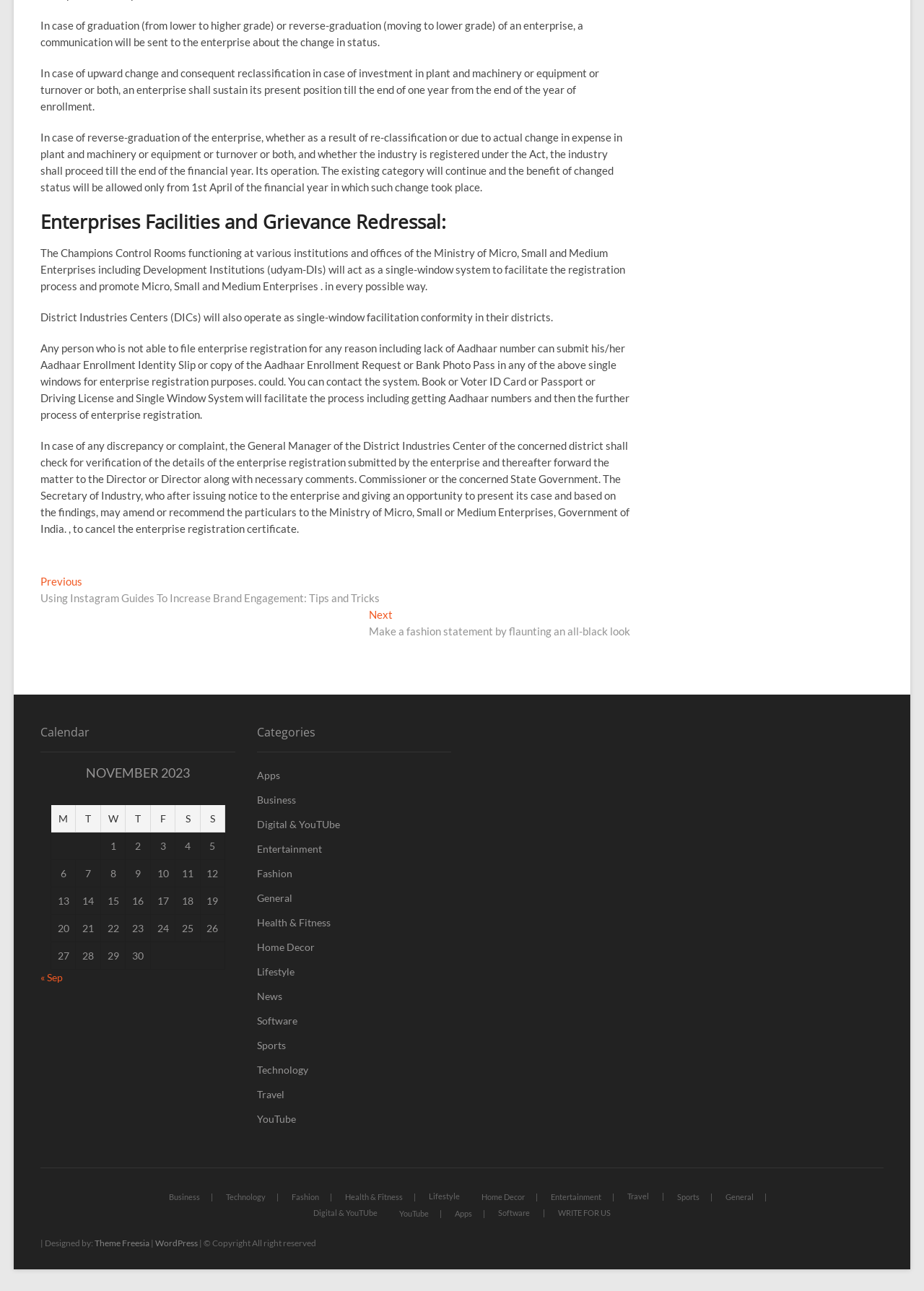Using the element description Health & Fitness, predict the bounding box coordinates for the UI element. Provide the coordinates in (top-left x, top-left y, bottom-right x, bottom-right y) format with values ranging from 0 to 1.

[0.278, 0.709, 0.488, 0.72]